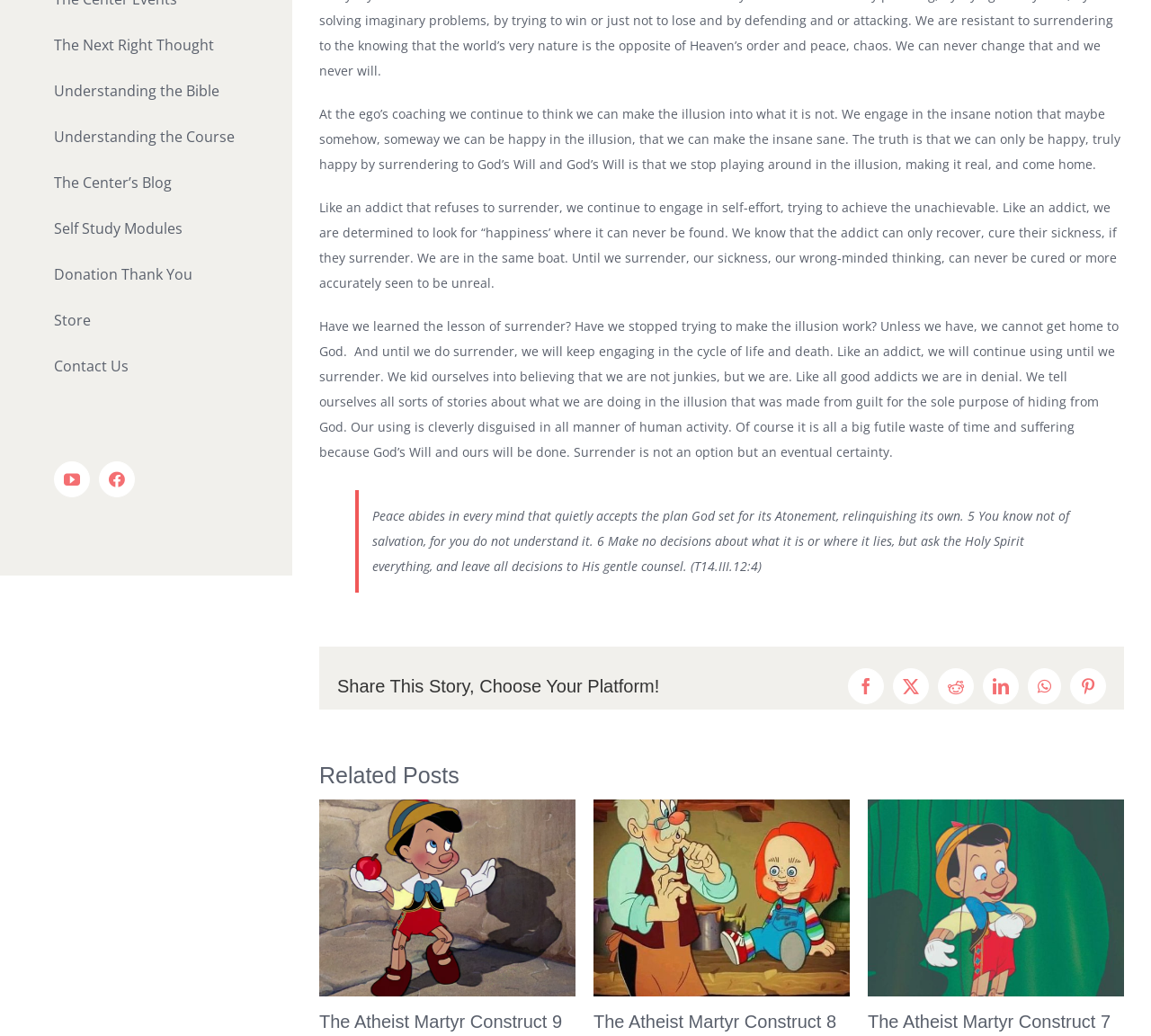Provide the bounding box coordinates in the format (top-left x, top-left y, bottom-right x, bottom-right y). All values are floating point numbers between 0 and 1. Determine the bounding box coordinate of the UI element described as: LinkedIn

[0.854, 0.645, 0.885, 0.68]